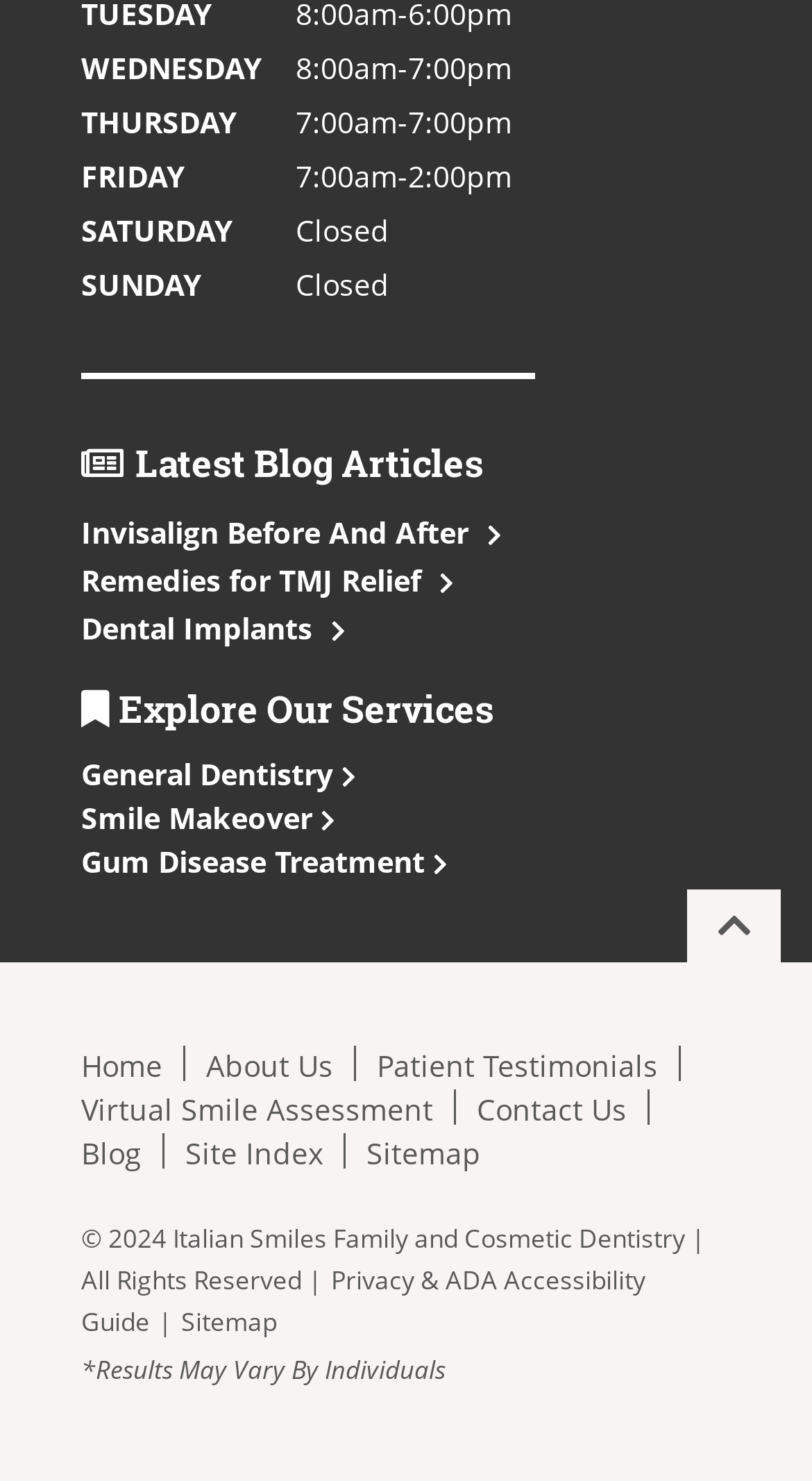Respond to the question below with a concise word or phrase:
What is the disclaimer text at the bottom of the page?

*Results May Vary By Individuals